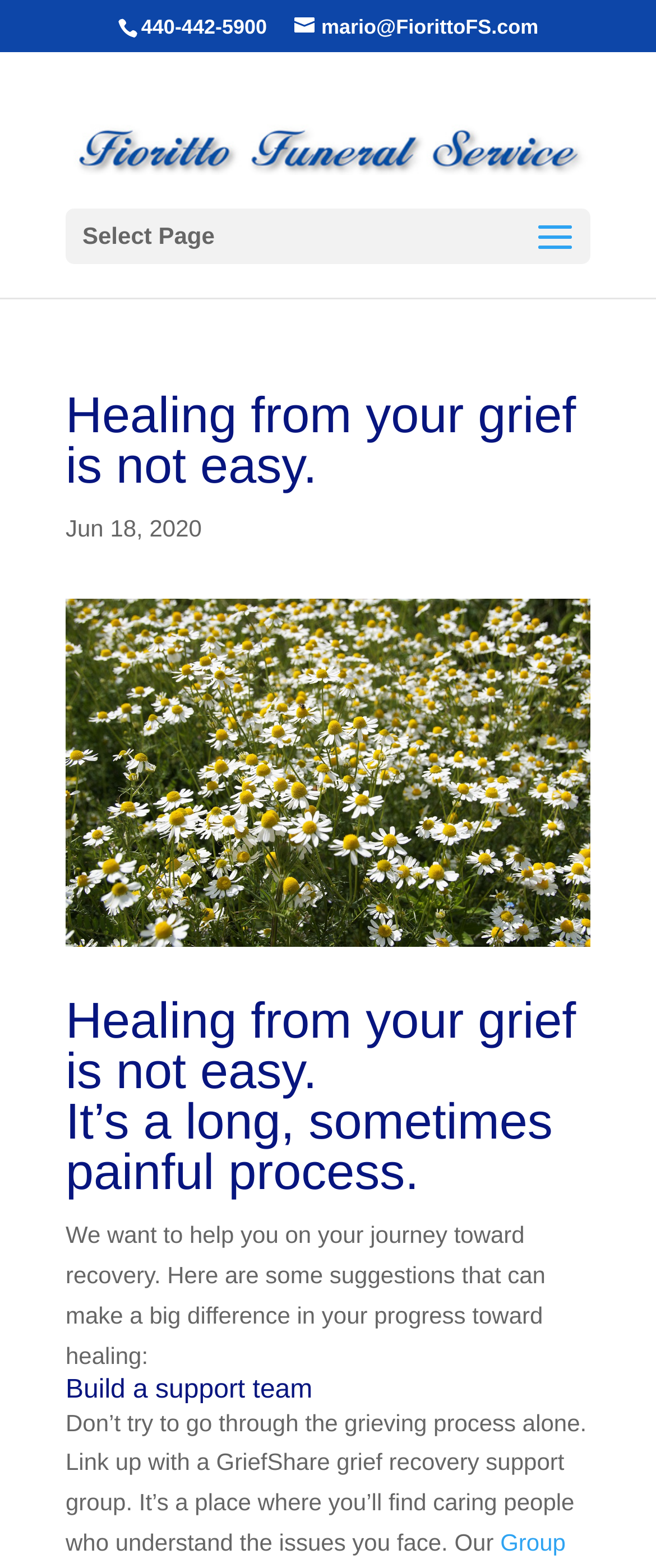Please give a short response to the question using one word or a phrase:
What is the purpose of the GriefShare grief recovery support group?

To provide support for grieving people